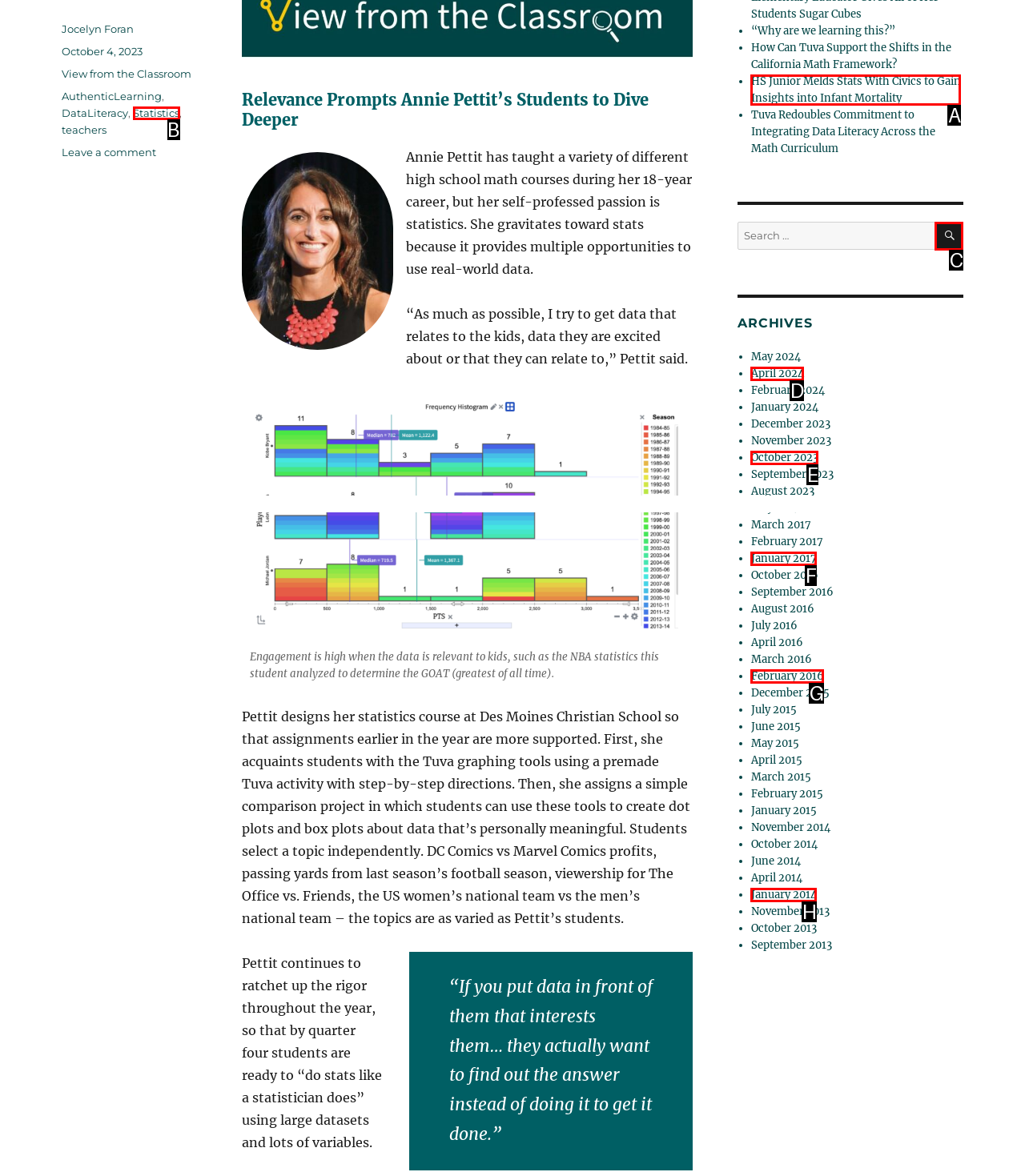Select the HTML element that best fits the description: October 2023
Respond with the letter of the correct option from the choices given.

E